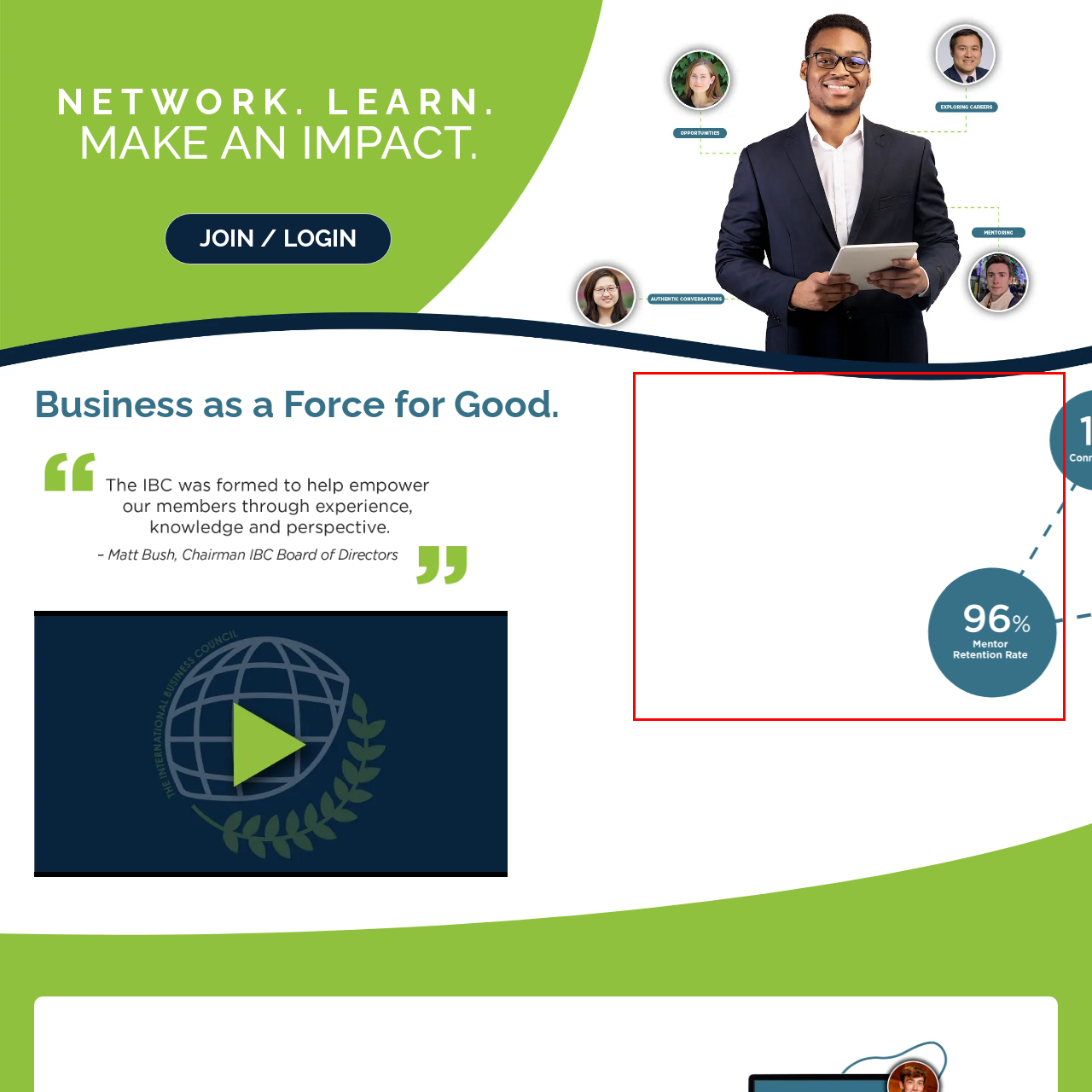Please provide a comprehensive caption for the image highlighted in the red box.

The image features a visually appealing design illustrating important statistics related to mentorship within an organizational context. Prominently displayed is a circular graphic that highlights a remarkable "96%" figure, representing the mentor retention rate. This statistic emphasizes the effectiveness and commitment of mentors within the program. The design incorporates a clean aesthetic with a blue color scheme and connected lines that suggest a network or flow of information, reinforcing the theme of connectivity and collaboration inherent in mentorship programs. The overall composition encourages engagement and underscores the impact of supportive relationships in professional development.